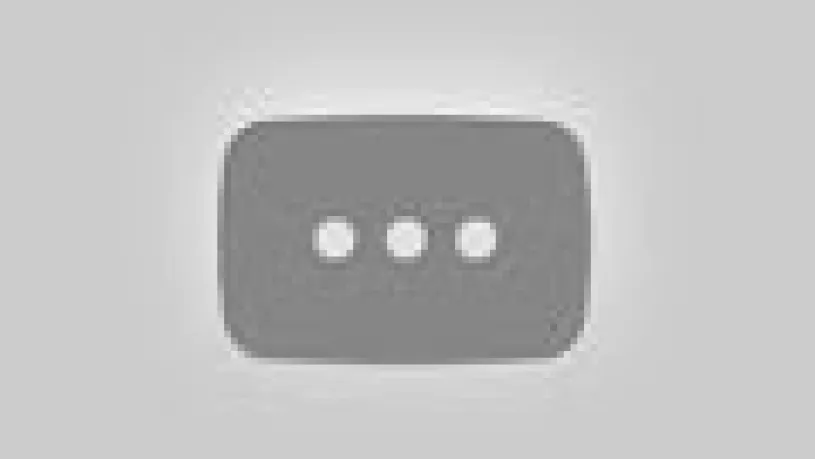Utilize the information from the image to answer the question in detail:
What other topics are referenced below the thumbnail?

Below the thumbnail, additional content is available, including links to updated videos about speed dating in San Antonio, as well as references to exploring the Alamo's history itself, indicating that these topics are referenced.